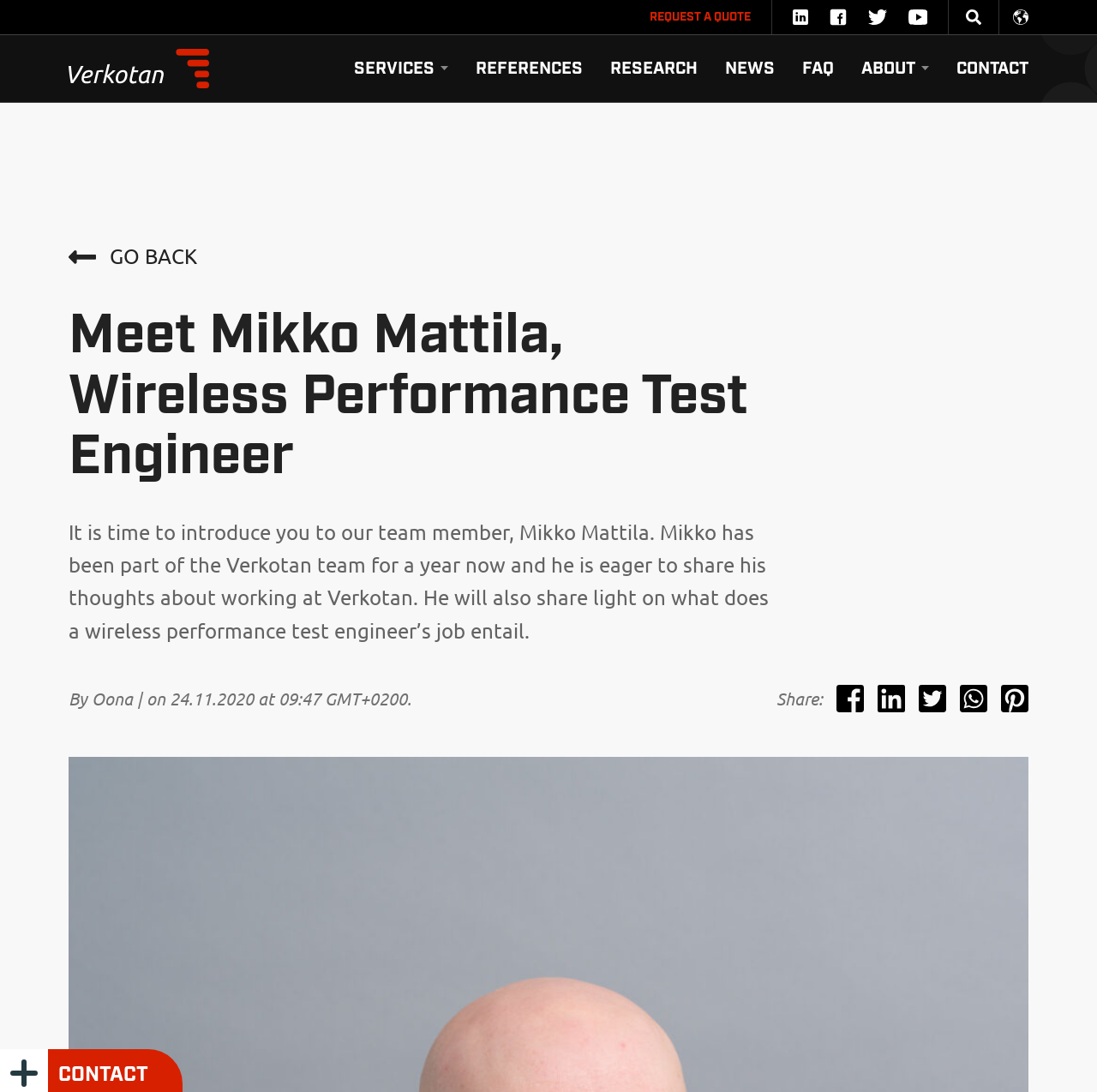Locate the bounding box coordinates of the clickable region necessary to complete the following instruction: "Click the 'Verkotan' link". Provide the coordinates in the format of four float numbers between 0 and 1, i.e., [left, top, right, bottom].

[0.062, 0.045, 0.191, 0.081]